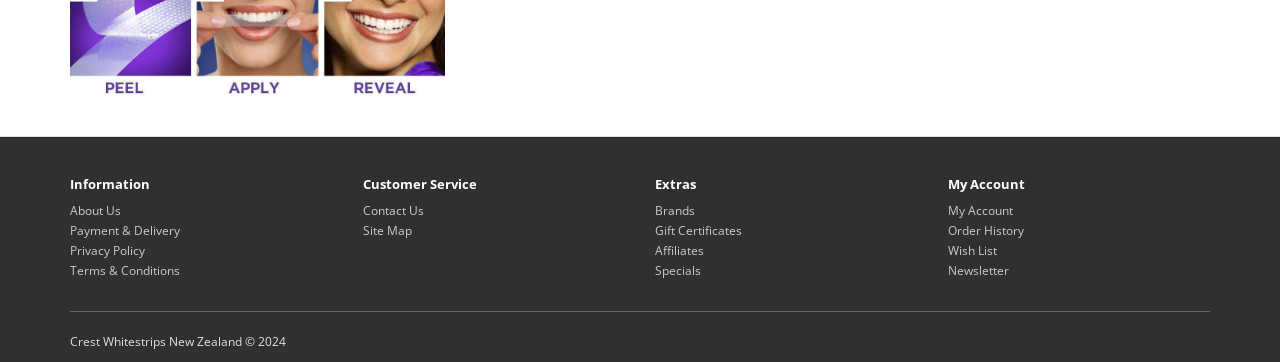Using the format (top-left x, top-left y, bottom-right x, bottom-right y), provide the bounding box coordinates for the described UI element. All values should be floating point numbers between 0 and 1: Terms & Conditions

[0.055, 0.725, 0.141, 0.772]